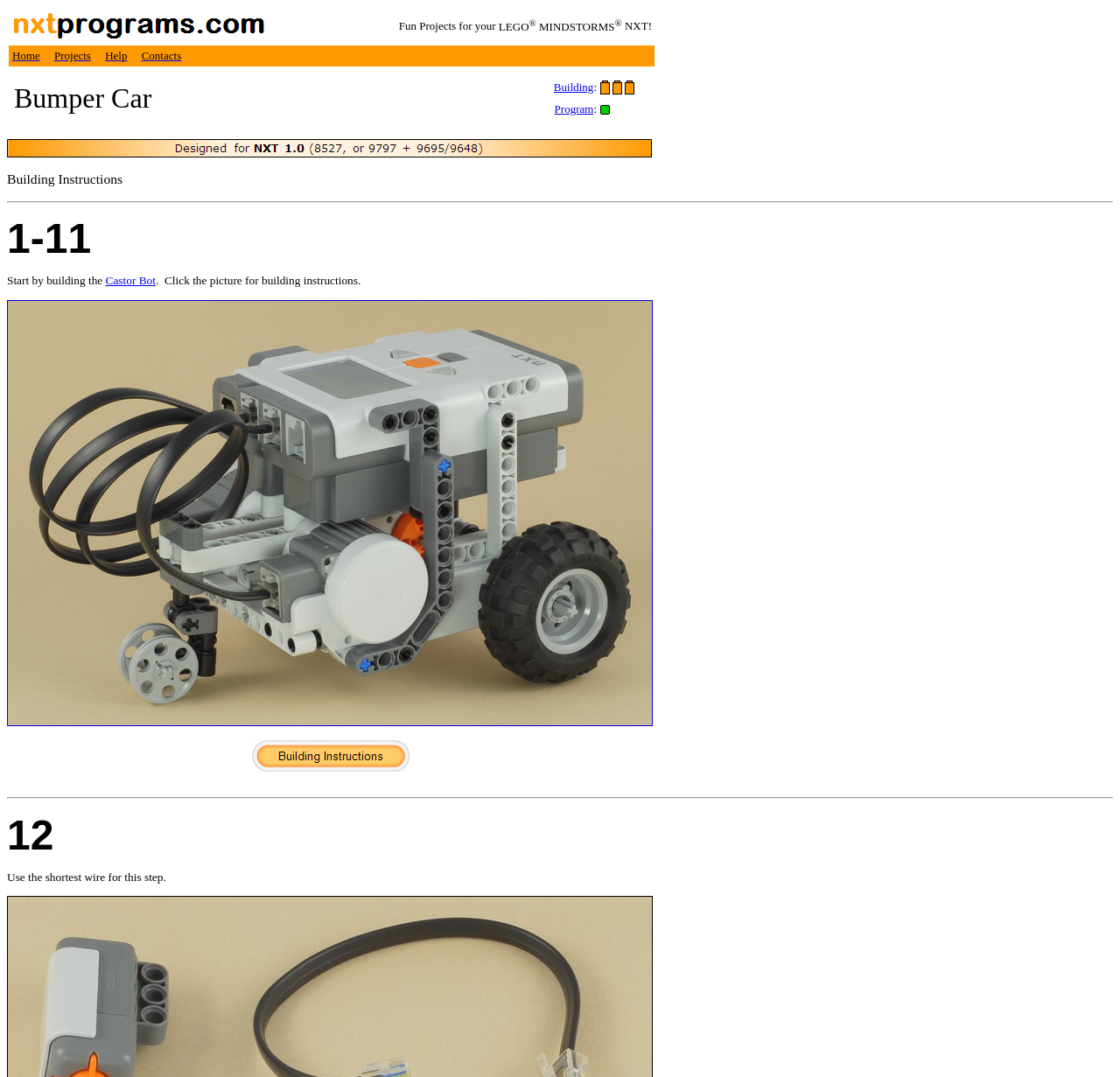Please determine the bounding box coordinates of the section I need to click to accomplish this instruction: "Click the 'Home' link".

[0.011, 0.045, 0.036, 0.058]